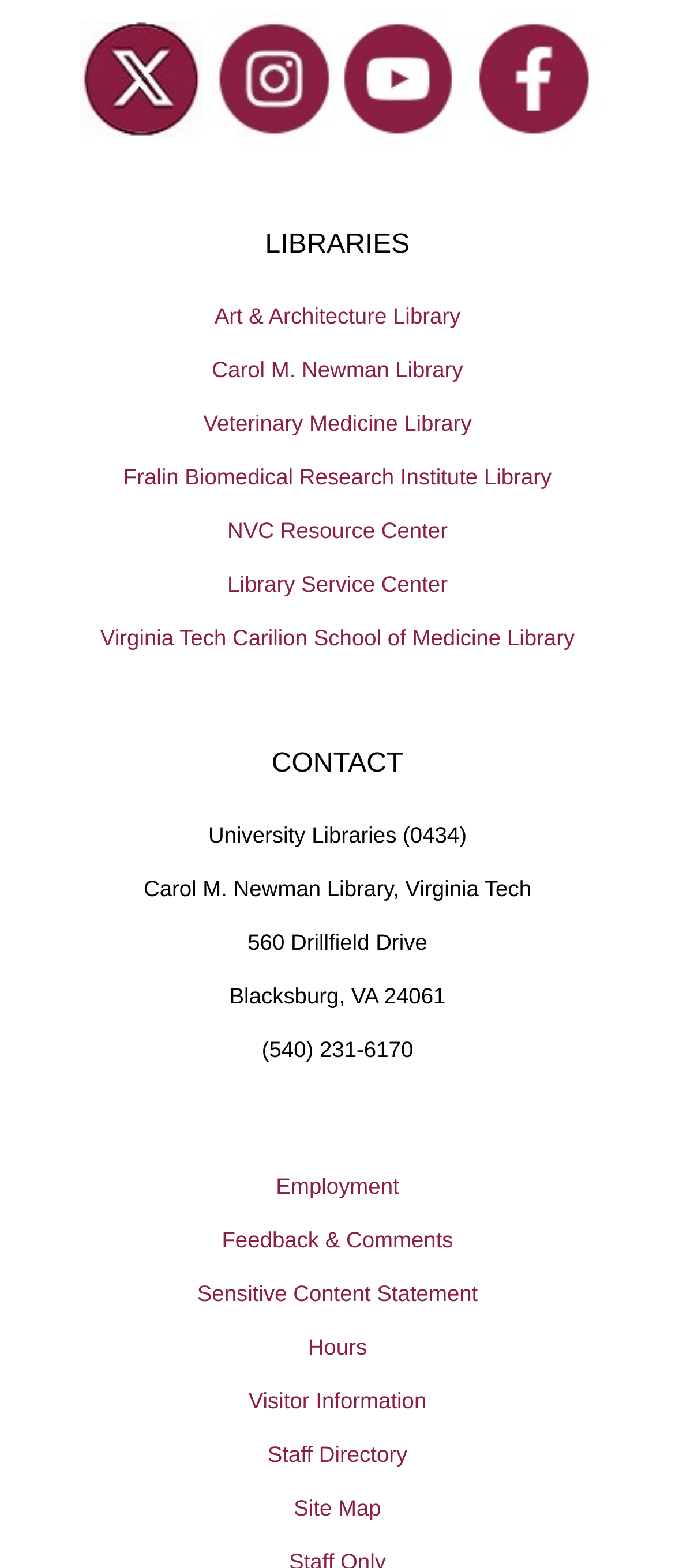Respond to the following question with a brief word or phrase:
What is the address of the Carol M. Newman Library?

560 Drillfield Drive